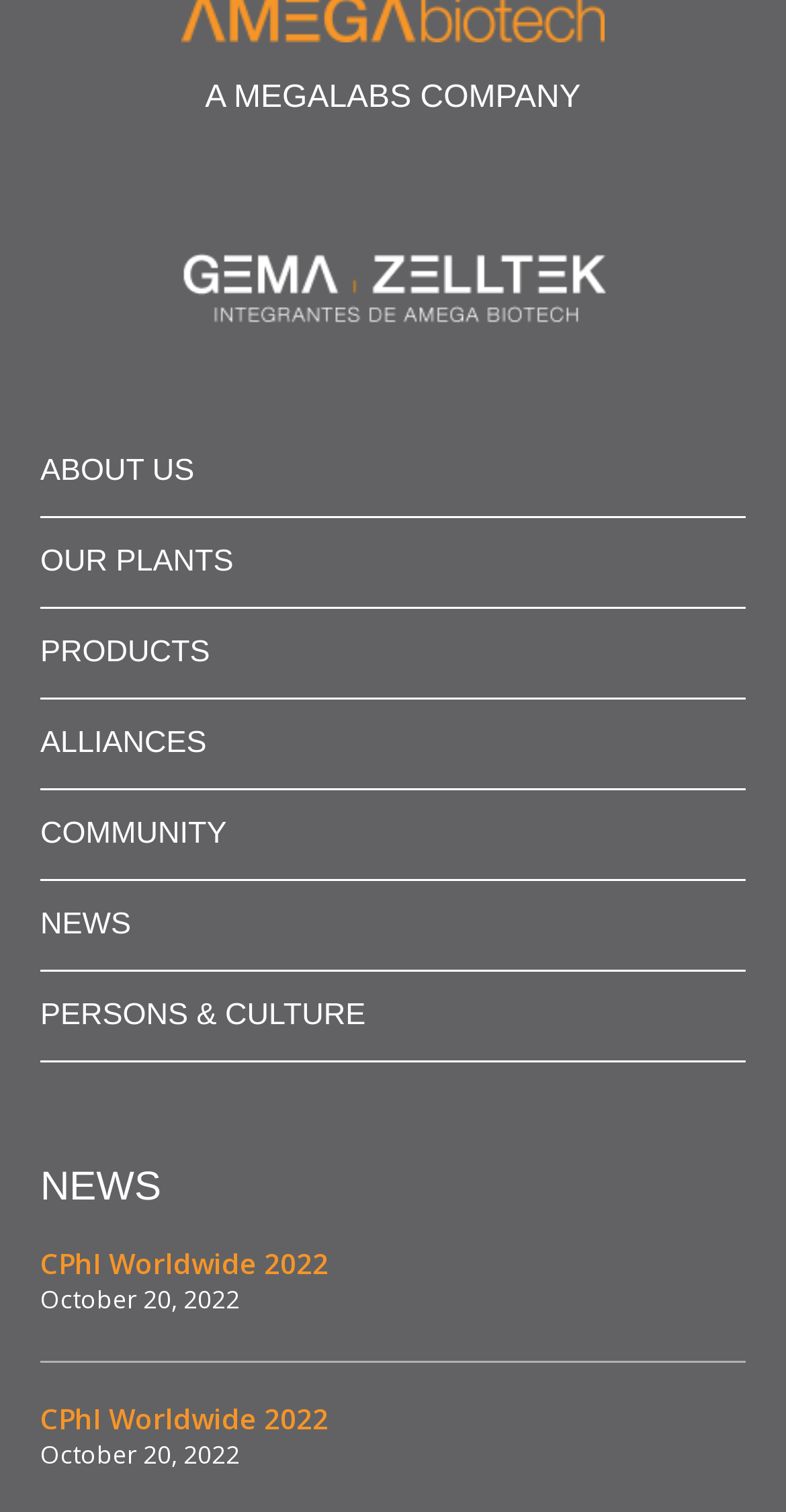Please analyze the image and give a detailed answer to the question:
What is the date of the latest news article?

I looked at the dates associated with each news article and found that the latest one is dated October 20, 2022, which is mentioned twice on the webpage.